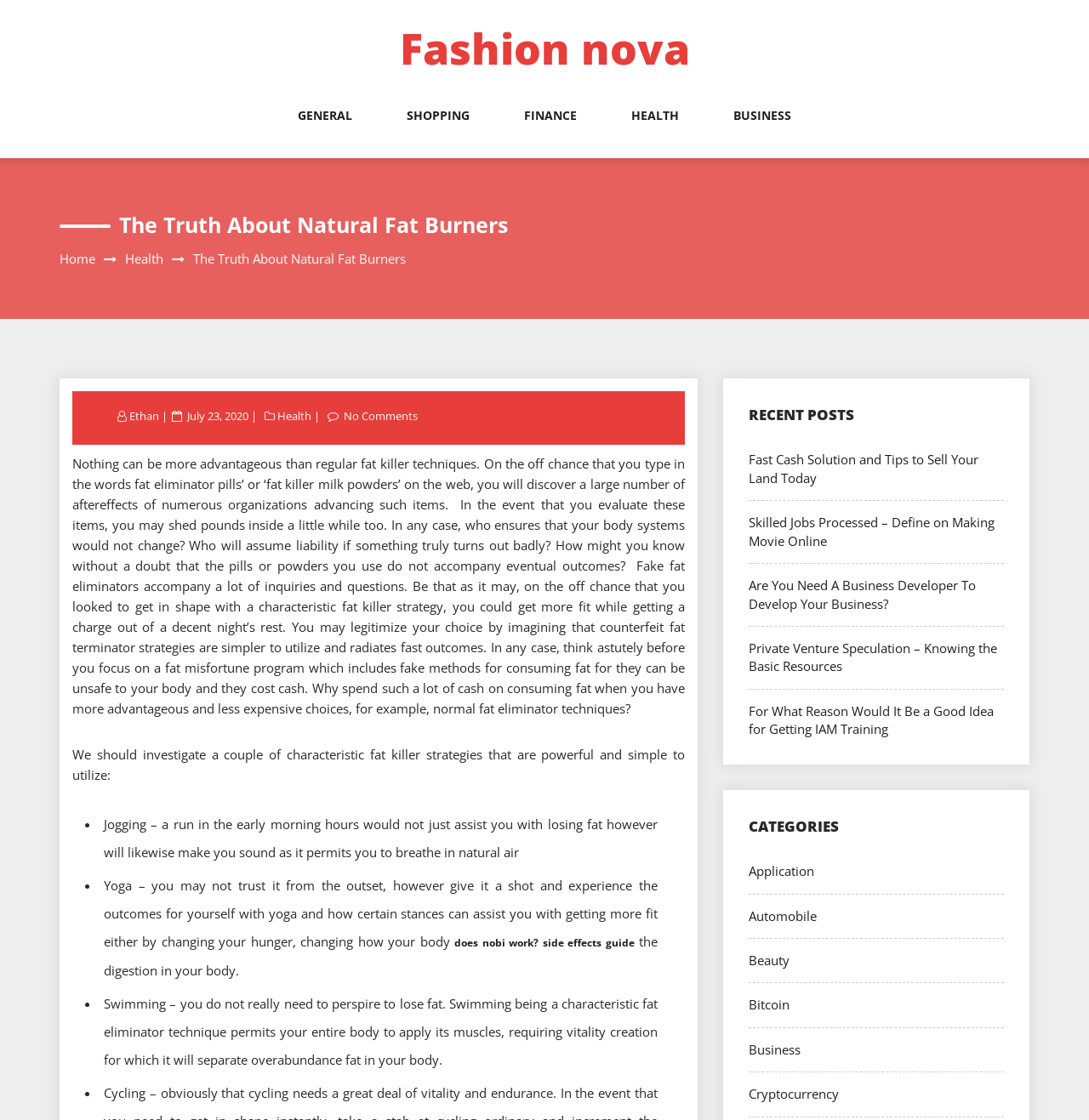Using the information in the image, give a comprehensive answer to the question: 
Who is the author of the article?

I found the author's name by looking at the link 'Ethan' under the 'The Truth About Natural Fat Burners' heading. This link is likely the author's name, as it is listed next to the 'Posted on' date.